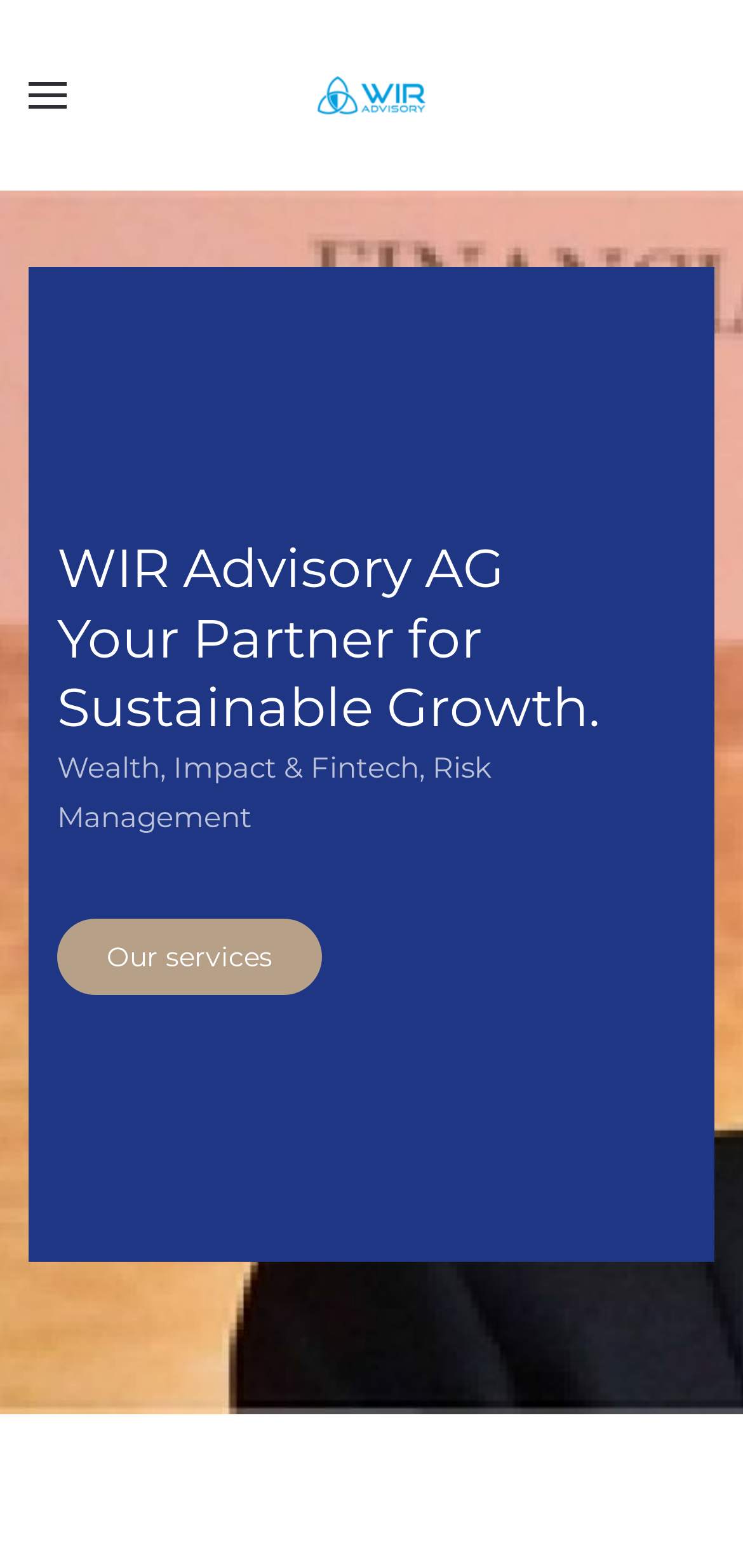Please determine and provide the text content of the webpage's heading.

WIR Advisory AG
Your Partner for Sustainable Growth.